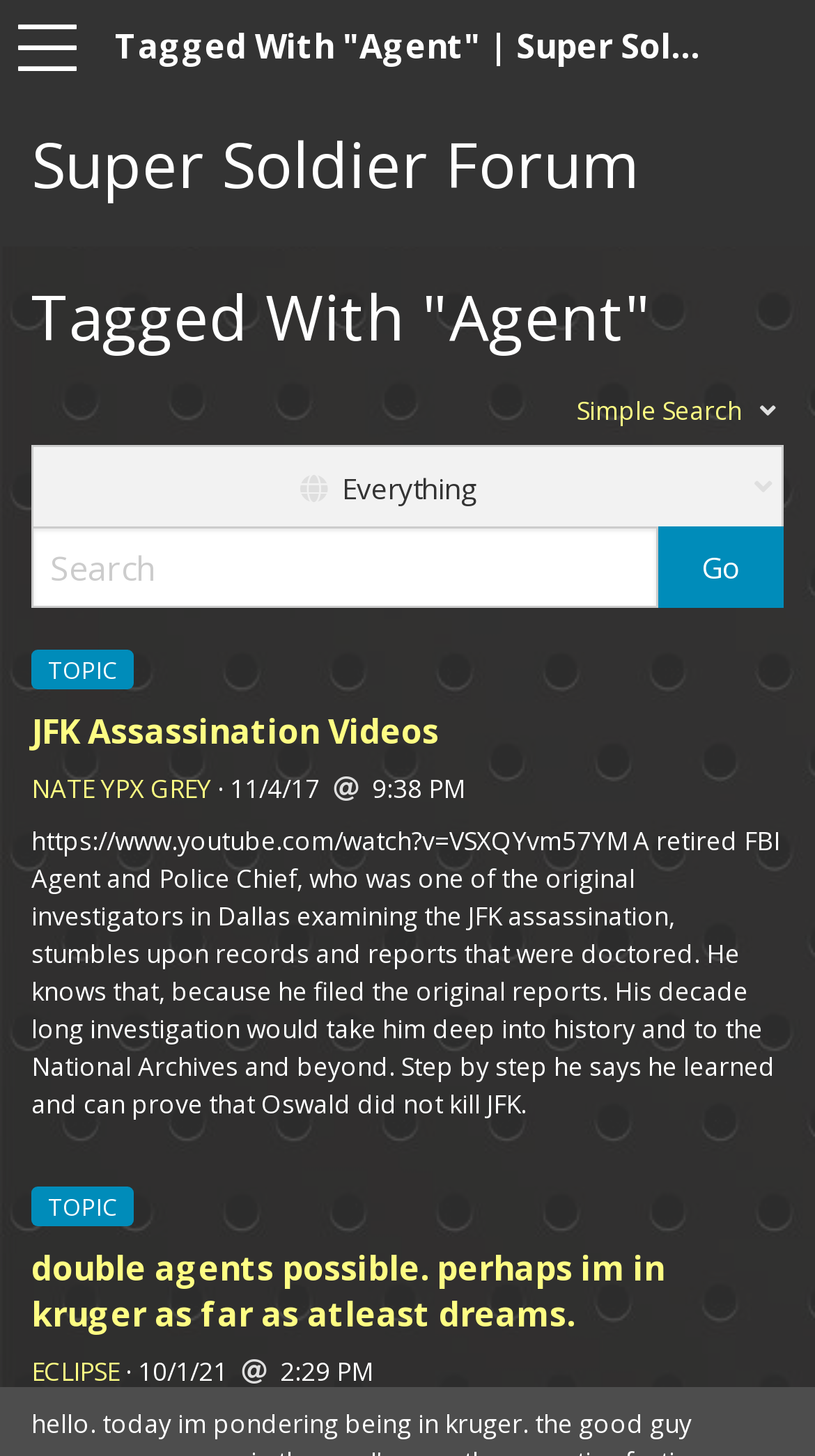Identify the bounding box coordinates for the UI element described as: "value="Go"". The coordinates should be provided as four floats between 0 and 1: [left, top, right, bottom].

[0.808, 0.362, 0.962, 0.418]